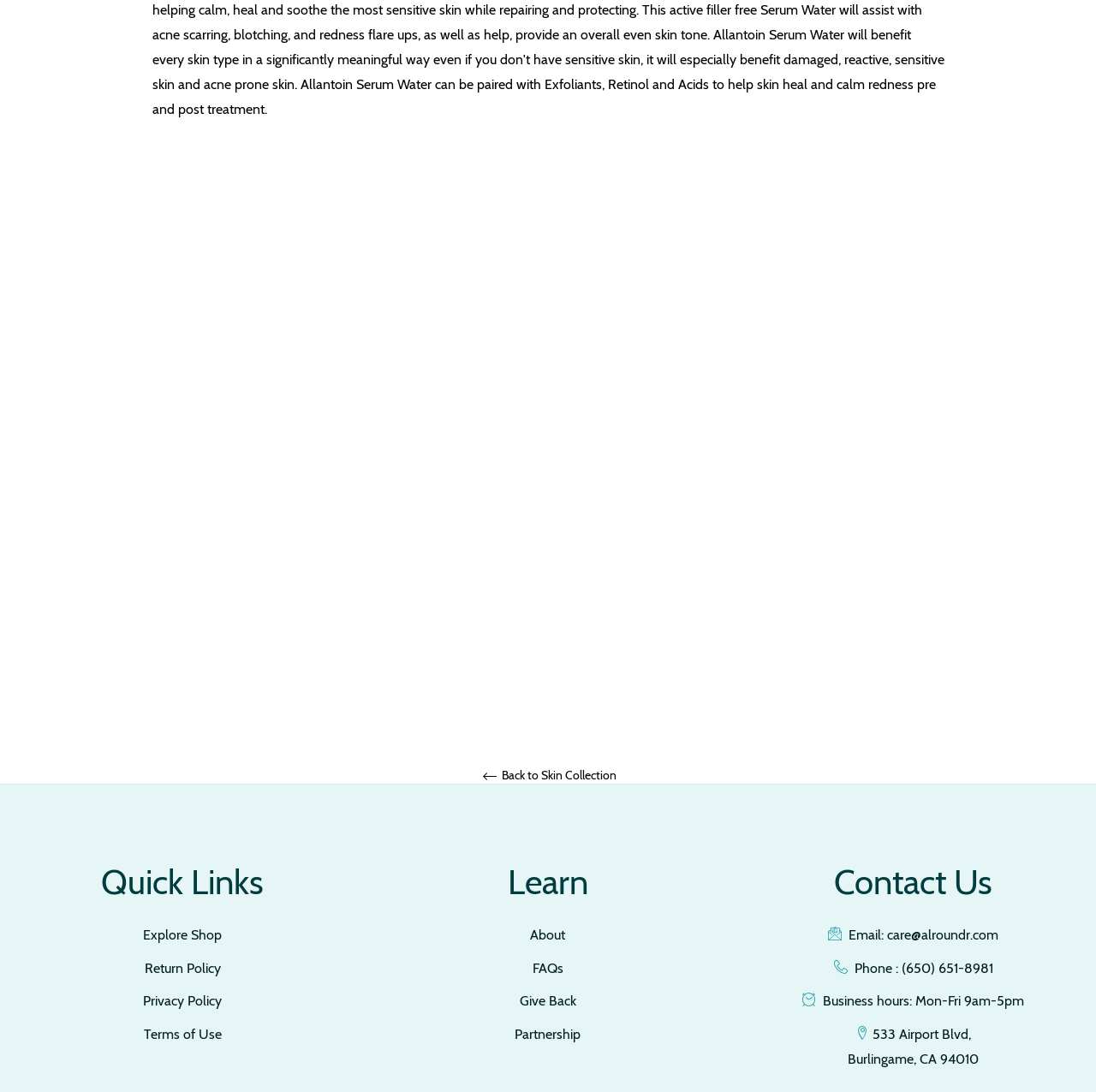Use a single word or phrase to answer the question: 
What is the price of the 'best mineral sunscreen' product?

$42.00